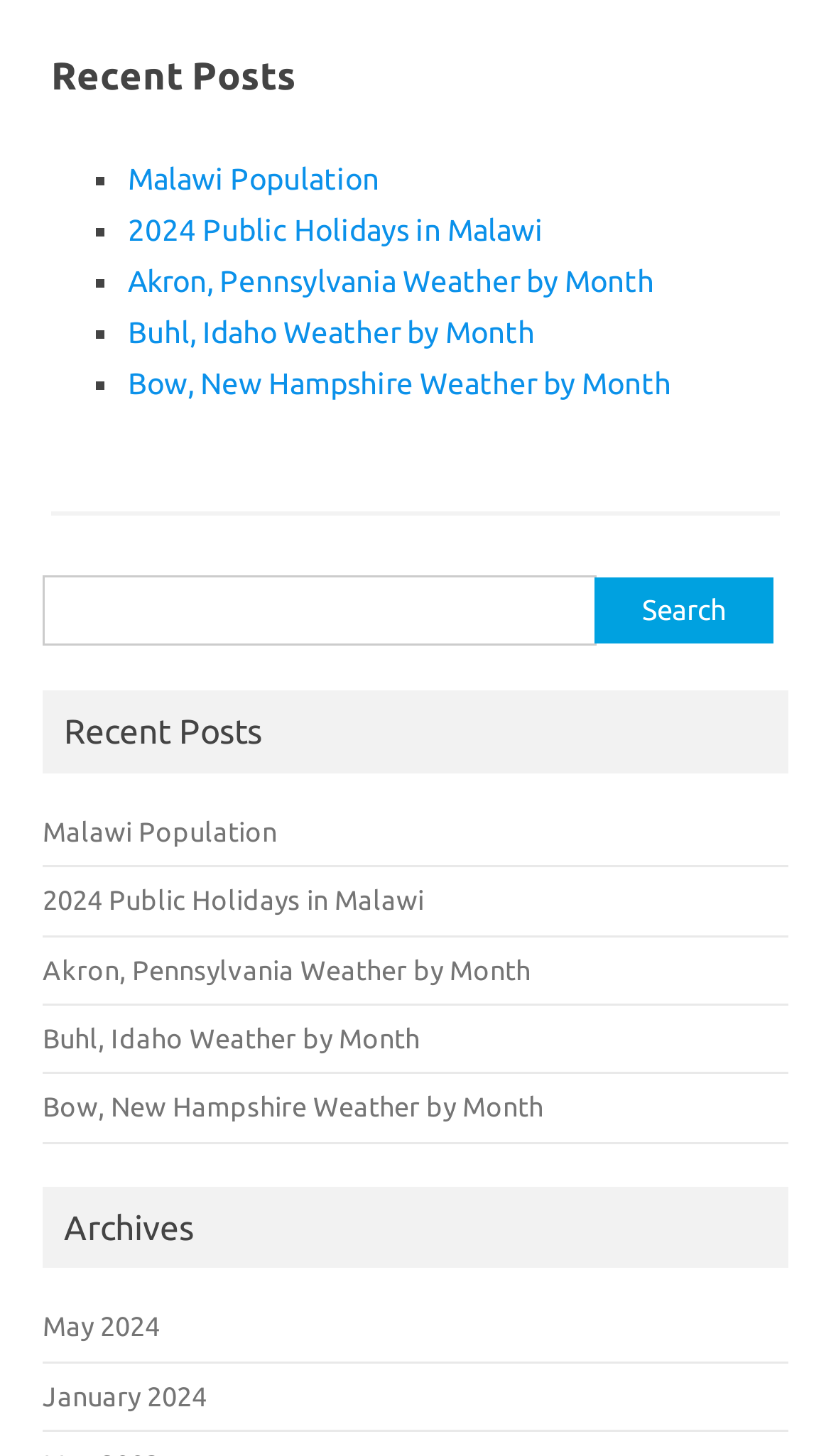Locate the UI element that matches the description Akron, Pennsylvania Weather by Month in the webpage screenshot. Return the bounding box coordinates in the format (top-left x, top-left y, bottom-right x, bottom-right y), with values ranging from 0 to 1.

[0.051, 0.655, 0.638, 0.675]